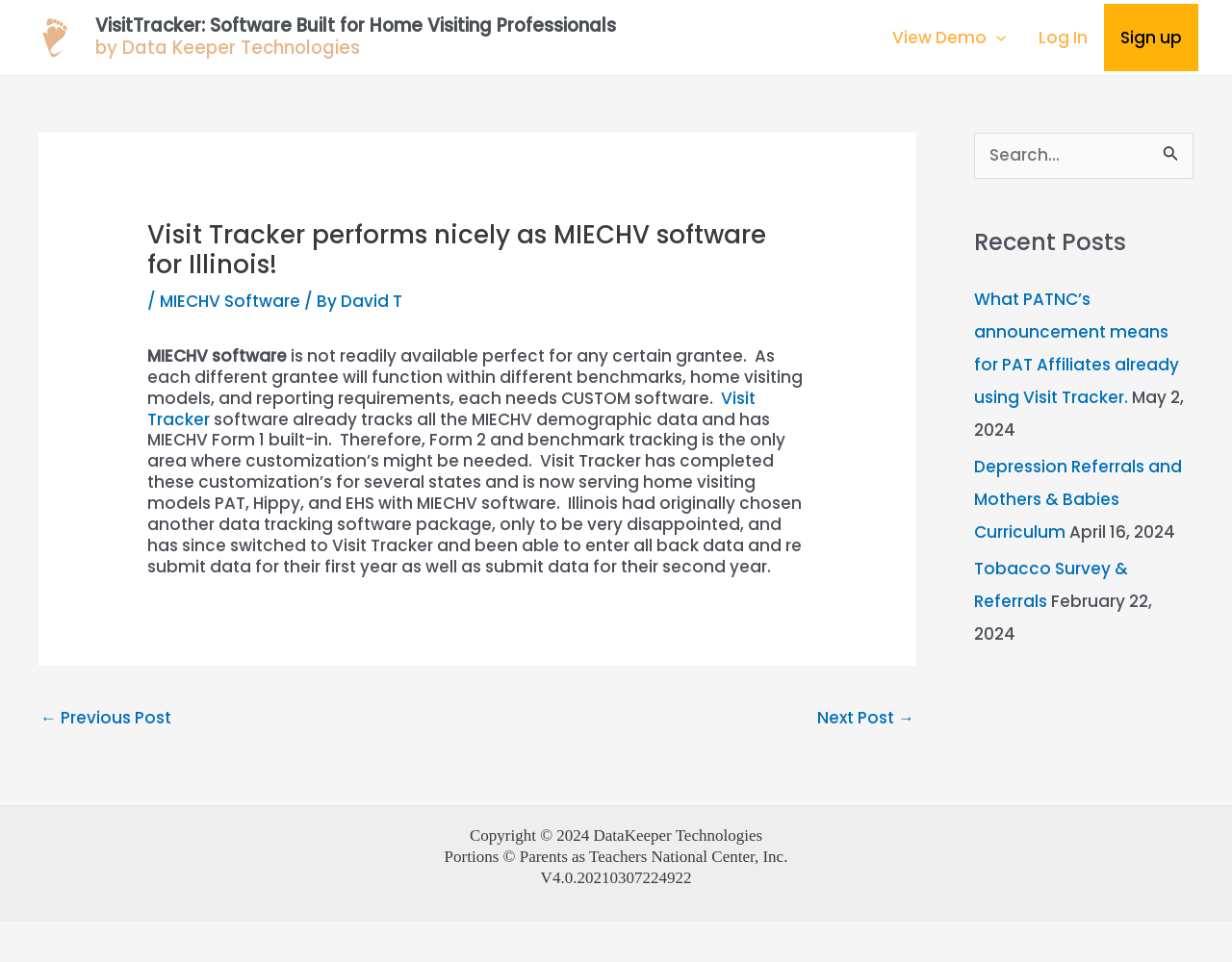Highlight the bounding box coordinates of the element you need to click to perform the following instruction: "Search for:."

[0.791, 0.138, 0.969, 0.186]